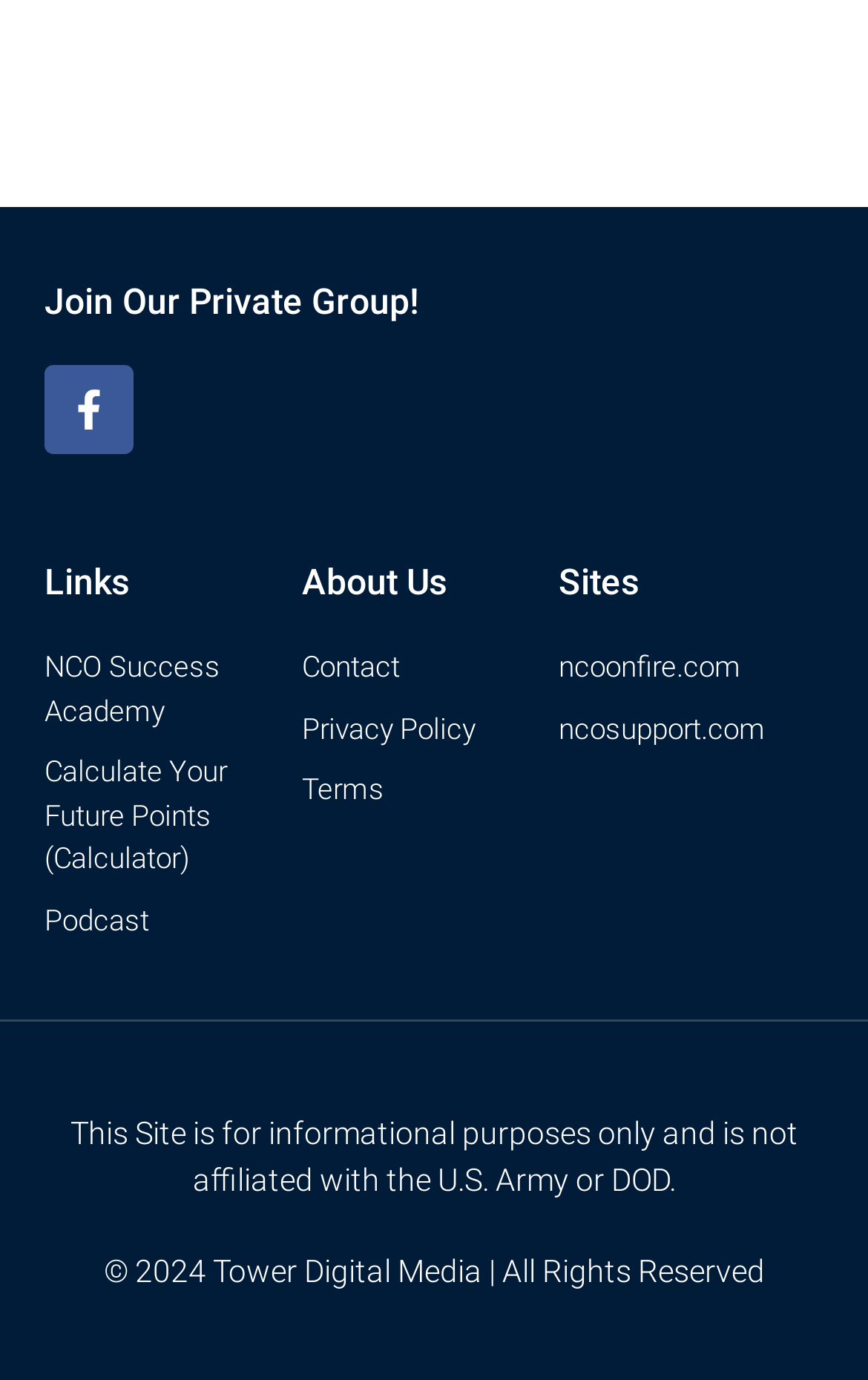Determine the bounding box coordinates for the clickable element required to fulfill the instruction: "Learn about Centrifuge Benefits". Provide the coordinates as four float numbers between 0 and 1, i.e., [left, top, right, bottom].

None